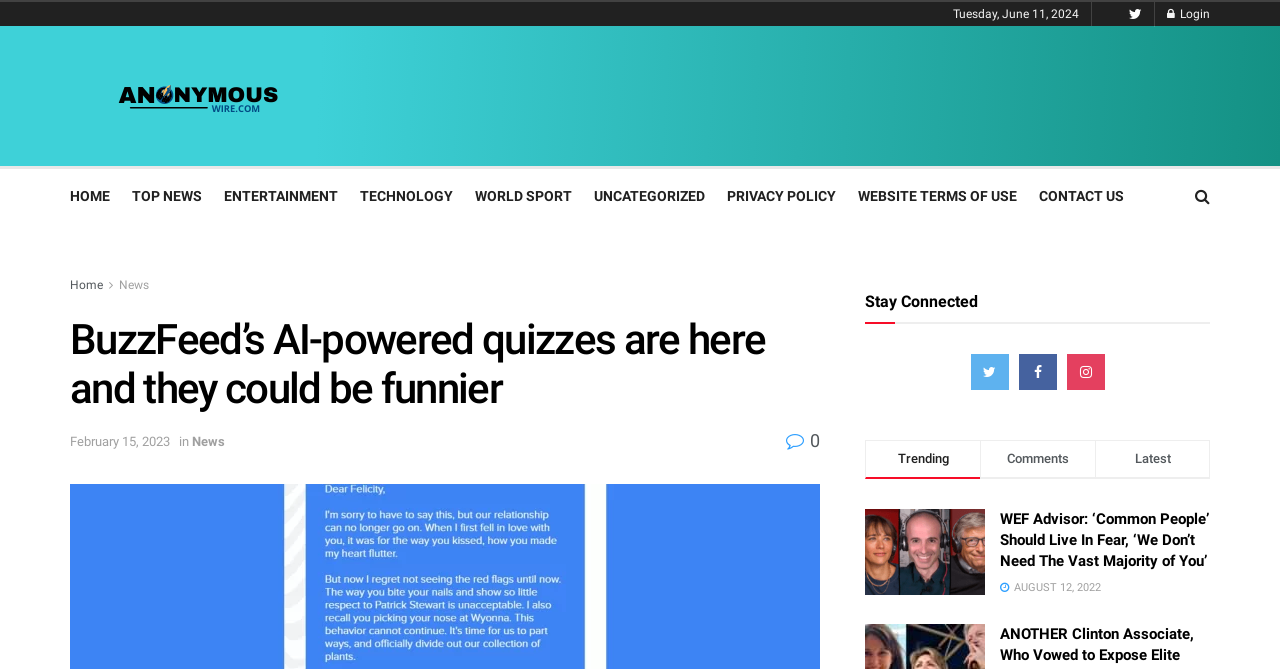Use the details in the image to answer the question thoroughly: 
What are the three options to sort articles?

The three options to sort articles can be found at the top of the article section, which are 'Trending', 'Comments', and 'Latest'.